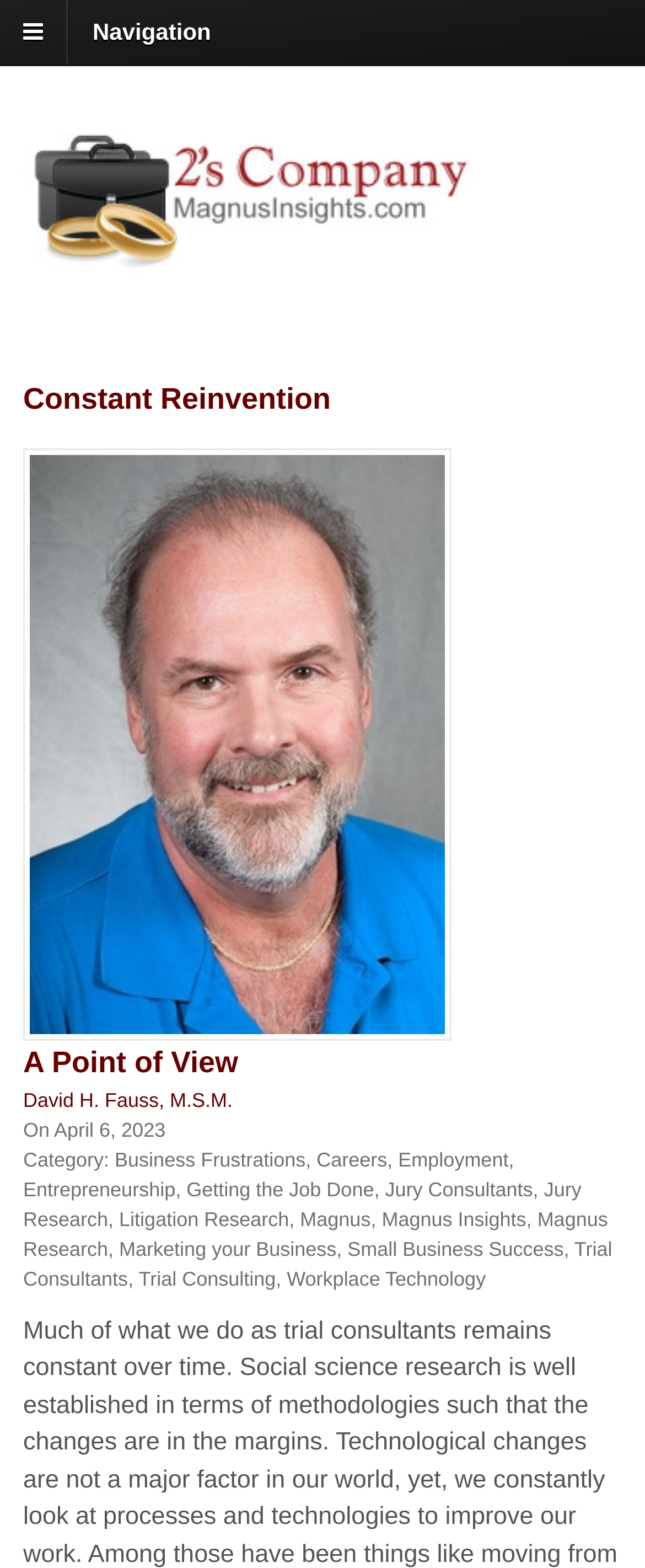Create an in-depth description of the webpage, covering main sections.

The webpage appears to be a blog or article page from 2's Company - MagnusInsights.com, with a focus on trial consulting and related topics. At the top, there is a navigation section with a heading "Navigation" and a link to navigate. Below this, the website's logo and name are displayed, along with a header section that contains the title "Constant Reinvention" and a subtitle "A Point of View" by David H. Fauss, M.S.M.

The main content of the page is a blog post or article, which is dated April 6, 2023, and categorized under several topics including Business Frustrations, Careers, Employment, Entrepreneurship, and more. These categories are listed horizontally, separated by commas.

The article itself is not explicitly described in the accessibility tree, but it likely contains text discussing the topic of constant reinvention in the context of trial consulting, as hinted at by the meta description. There are no explicit images mentioned in the accessibility tree, but there are two image elements, one of which is likely the website's logo.

The overall layout of the page is organized, with clear headings and a structured format for the article's metadata and categories. The use of headings and links helps to create a clear hierarchy of information on the page.